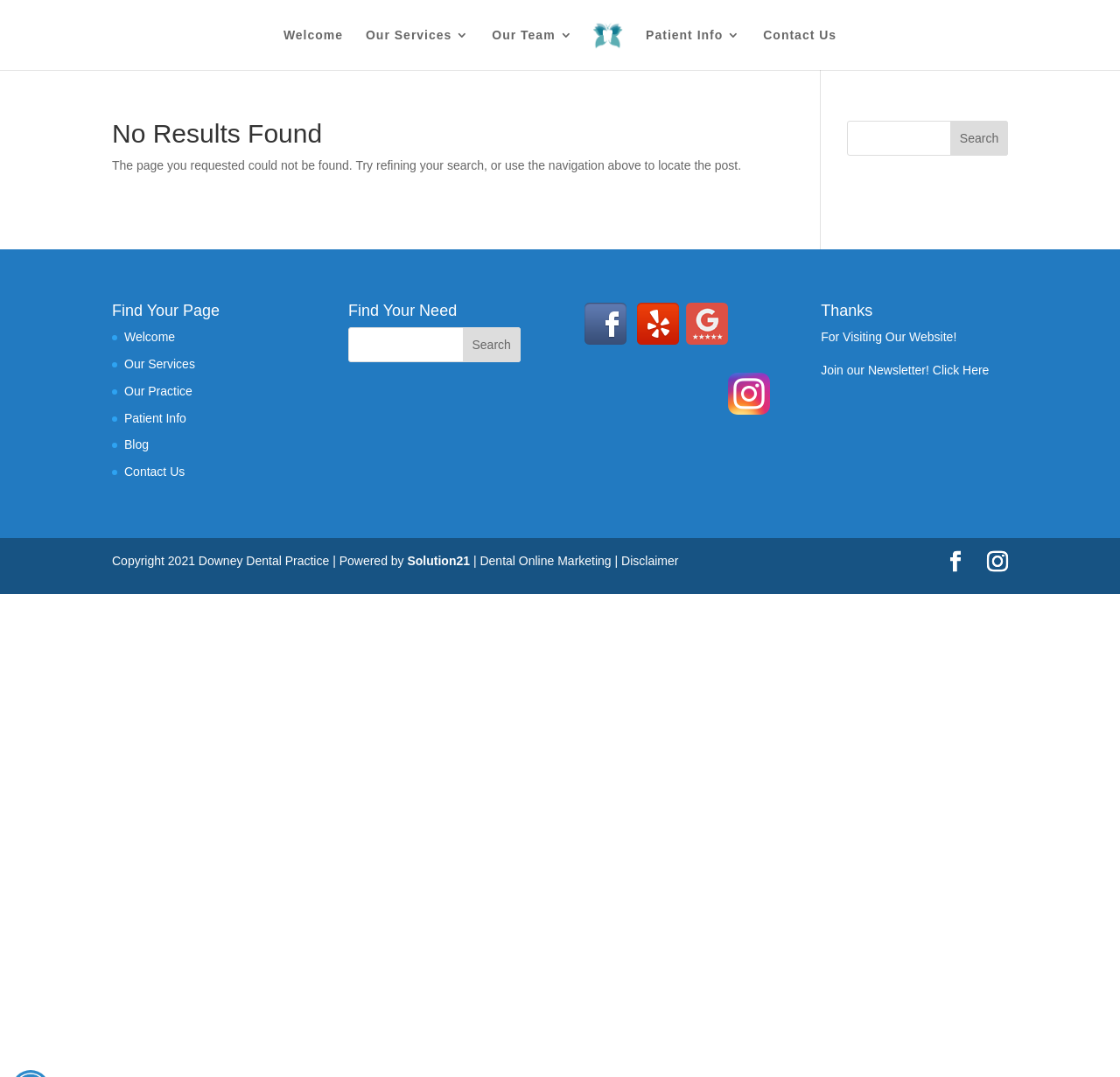Can you find the bounding box coordinates for the element that needs to be clicked to execute this instruction: "Search for your need"? The coordinates should be given as four float numbers between 0 and 1, i.e., [left, top, right, bottom].

[0.311, 0.304, 0.465, 0.337]